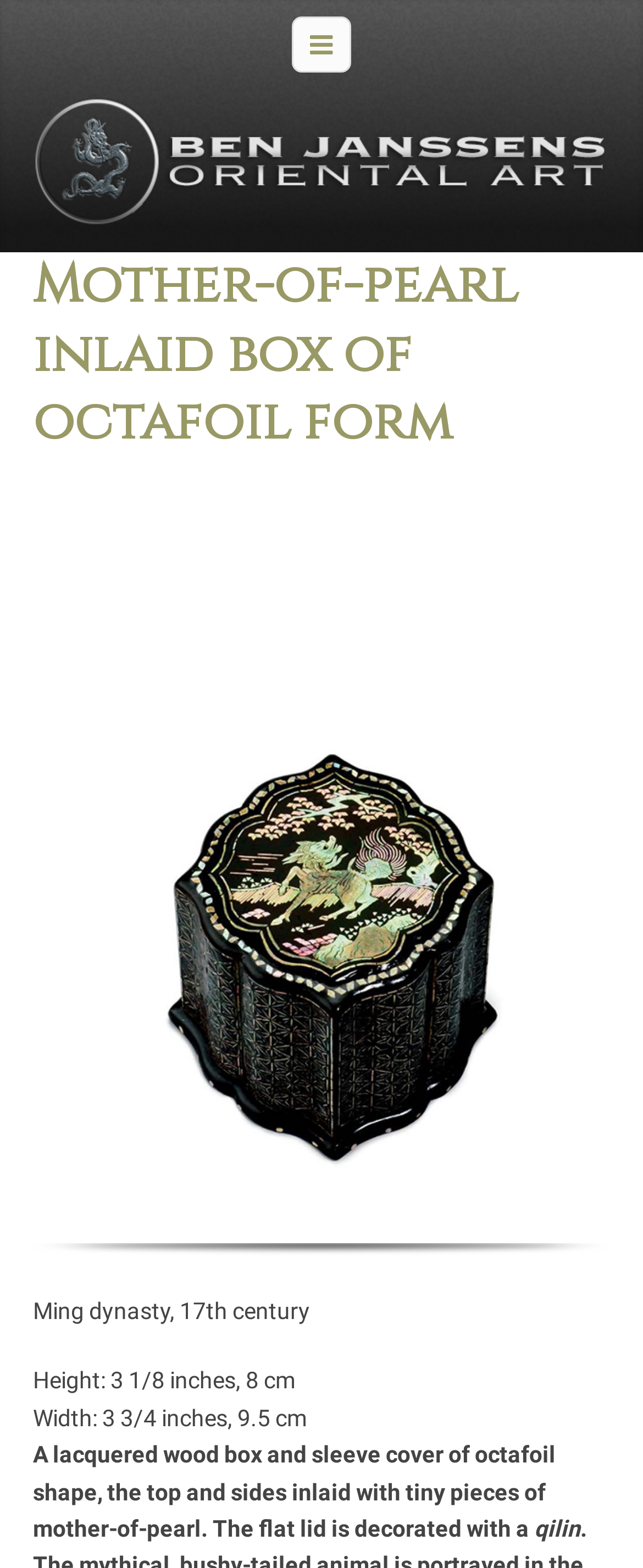Provide a one-word or short-phrase answer to the question:
What is the decoration on the lid?

Mother-of-pearl inlay